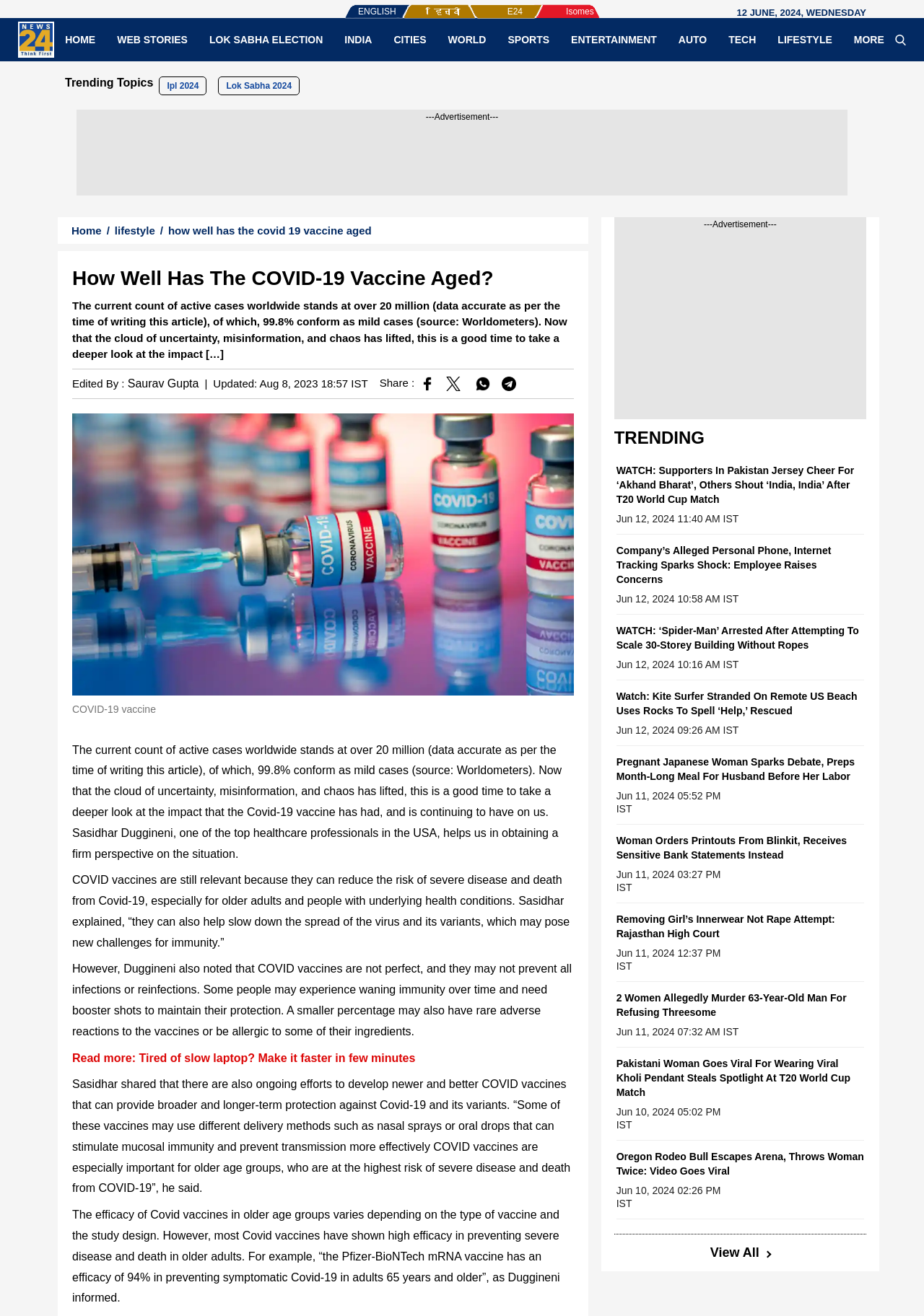Give a full account of the webpage's elements and their arrangement.

This webpage appears to be a news article from a website called "news24". At the top of the page, there is a logo and a navigation menu with links to various sections of the website, including "Home", "Web Stories", "Lok Sabha Election", and others. Below the navigation menu, there is a trending topics section with links to popular news articles.

The main article on the page is titled "How Well Has The COVID-19 Vaccine Aged?" and features a heading and a subheading that summarizes the content of the article. The article discusses the efficacy of COVID-19 vaccines in older age groups, citing data from Worldometers and quotes from a healthcare professional named Sasidhar Duggineni.

The article is accompanied by an image of a COVID-19 vaccine, and there are also social media sharing links at the bottom of the page. Additionally, there are several advertisements scattered throughout the page, including a banner ad at the top and several smaller ads in the sidebar.

In the sidebar, there are also links to other news articles, including trending stories and videos. These links are organized under headings such as "TRENDING" and "WATCH", and include topics such as sports, entertainment, and politics.

Overall, the webpage appears to be a news article with a focus on health and science, accompanied by various advertisements and links to other news stories.